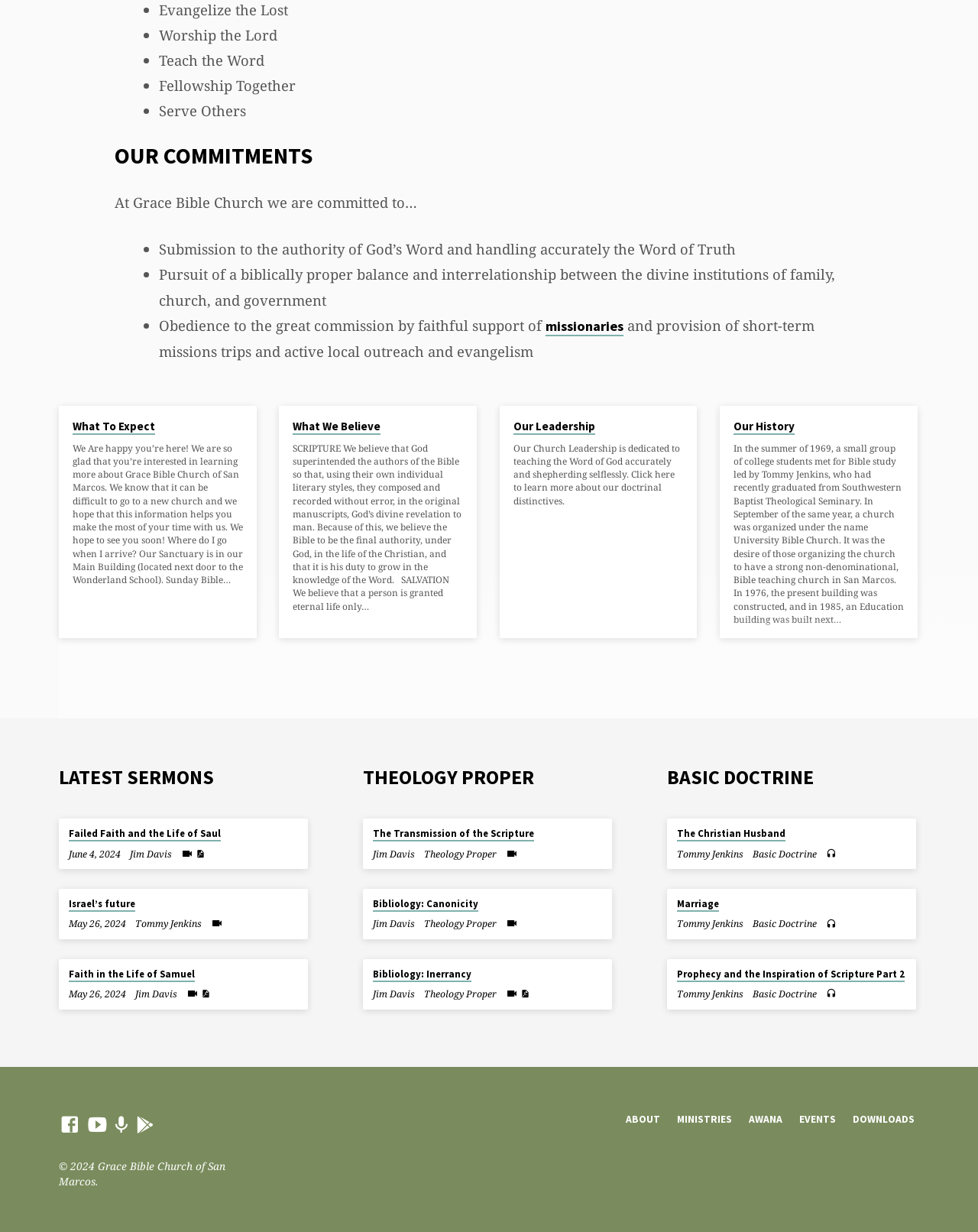Please determine the bounding box coordinates of the section I need to click to accomplish this instruction: "Click on 'What To Expect'".

[0.074, 0.34, 0.158, 0.353]